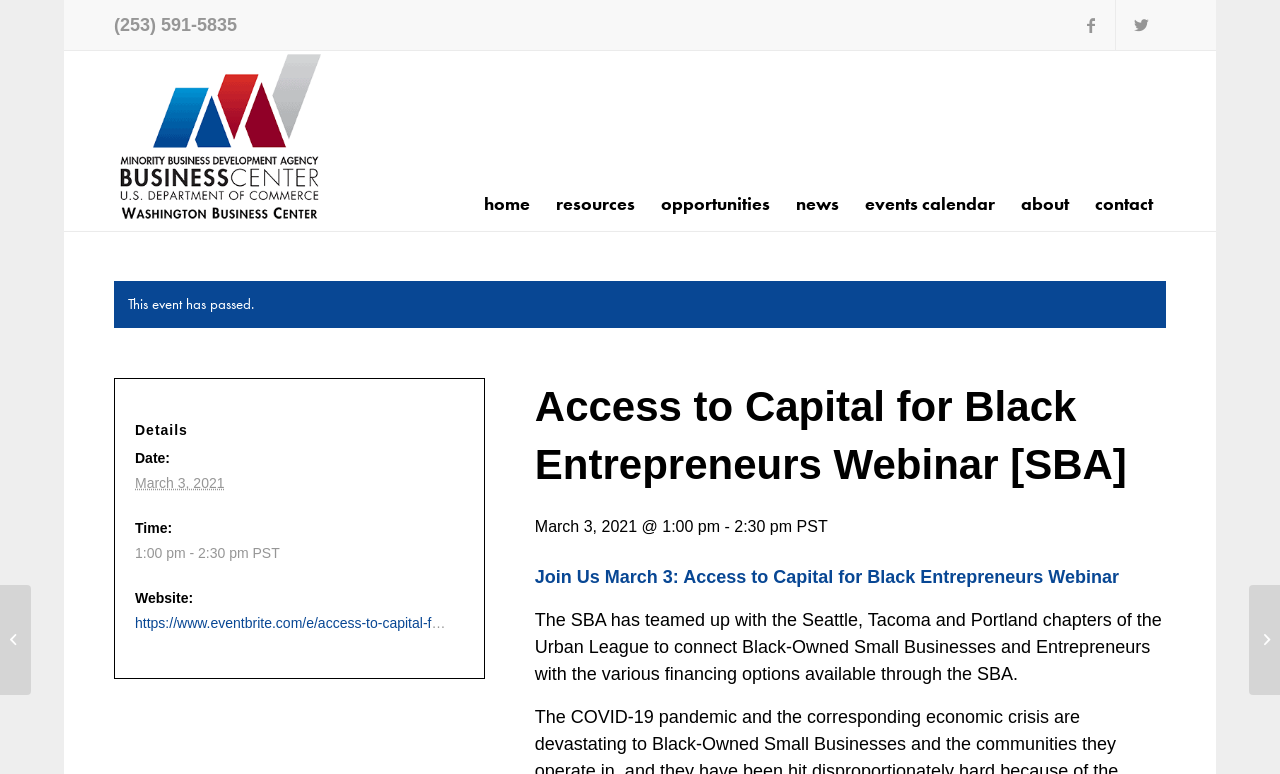Summarize the webpage in an elaborate manner.

This webpage is about an event, "Access to Capital for Black Entrepreneurs Webinar", organized by the SBA in collaboration with the Urban League. The event is scheduled to take place on March 3, 2021, from 1:00 pm to 2:30 pm PST.

At the top of the page, there are three "Skip to" links: "Skip to Content", "Skip to Menu", and "Skip to Footer". Below these links, there are social media links to Facebook and Twitter, as well as a phone number and a link to the Washington MBDA Business Center.

The main content of the page is divided into sections. The first section has a heading "Access to Capital for Black Entrepreneurs Webinar [SBA]" and a subheading "March 3, 2021 @ 1:00 pm - 2:30 pm PST". Below this, there is a brief description of the event, which mentions that the SBA has teamed up with the Seattle, Tacoma, and Portland chapters of the Urban League to connect Black-Owned Small Businesses and Entrepreneurs with financing options available through the SBA.

The next section is titled "Details" and provides more information about the event in a list format. The list includes the date, time, and website of the event. There is also a link to register for the event on Eventbrite.

On the right side of the page, there is a menu with links to different sections of the website, including "Home", "Resources", "Opportunities", "News", "Events Calendar", "About", and "Contact".

At the bottom of the page, there are two more links to other events: "Amazon Small Business Academy Webinars (March 1 – June 7)" and "Meet The Buyer: Doing Business with the Washington State Department of Transportation (WSDOT) [PTAC]".